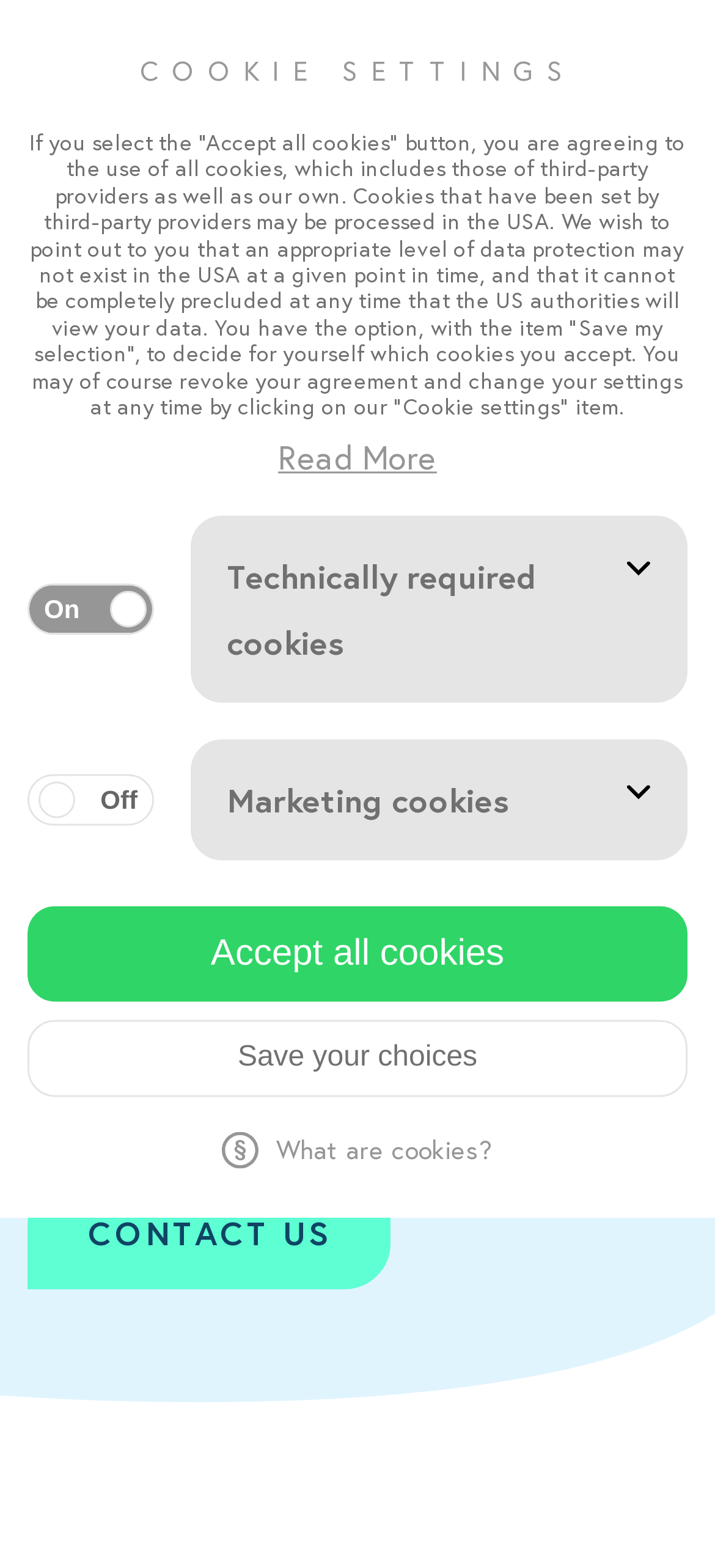Using the description "Read More", locate and provide the bounding box of the UI element.

[0.389, 0.28, 0.611, 0.305]